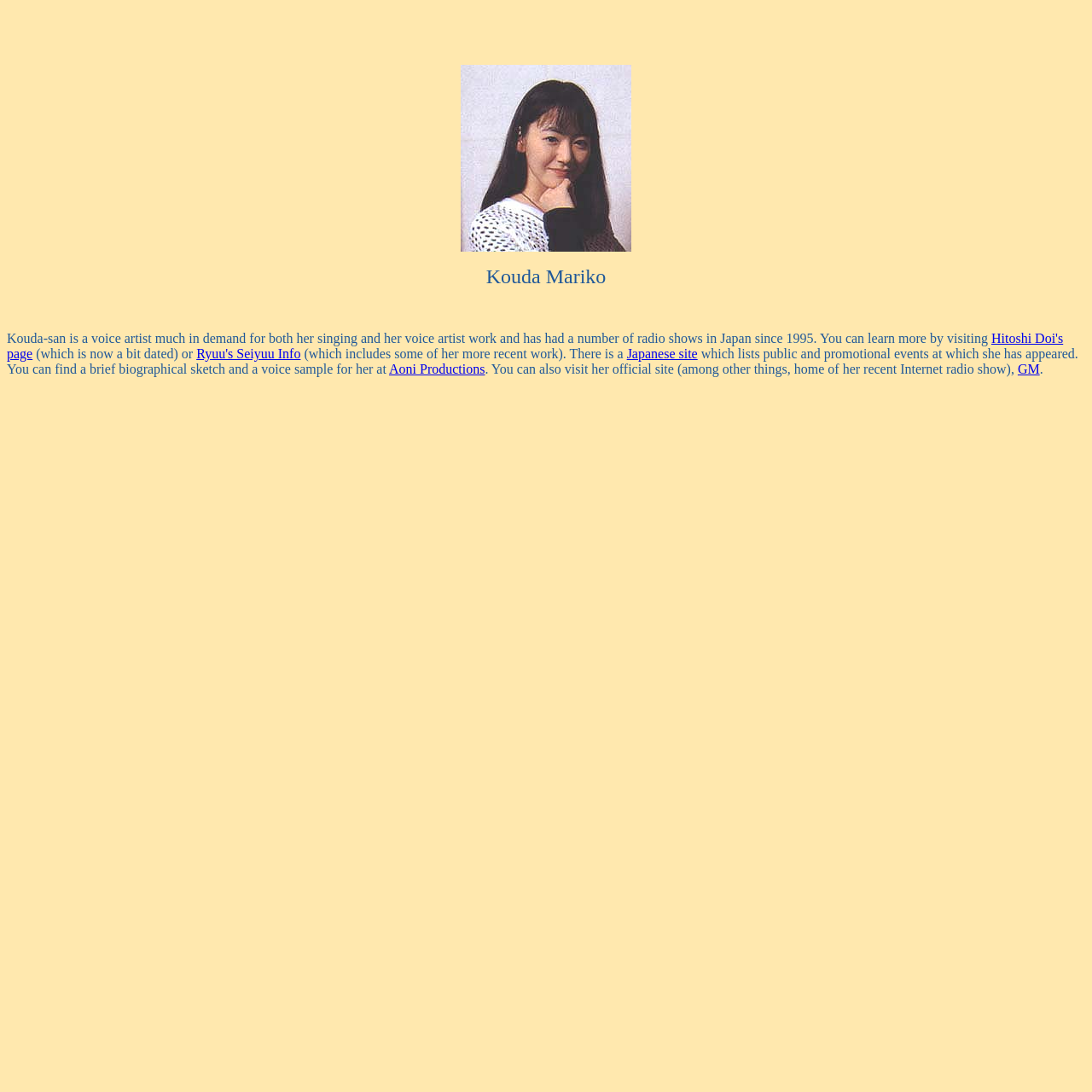How many links are there on the webpage?
Based on the image, answer the question with a single word or brief phrase.

5